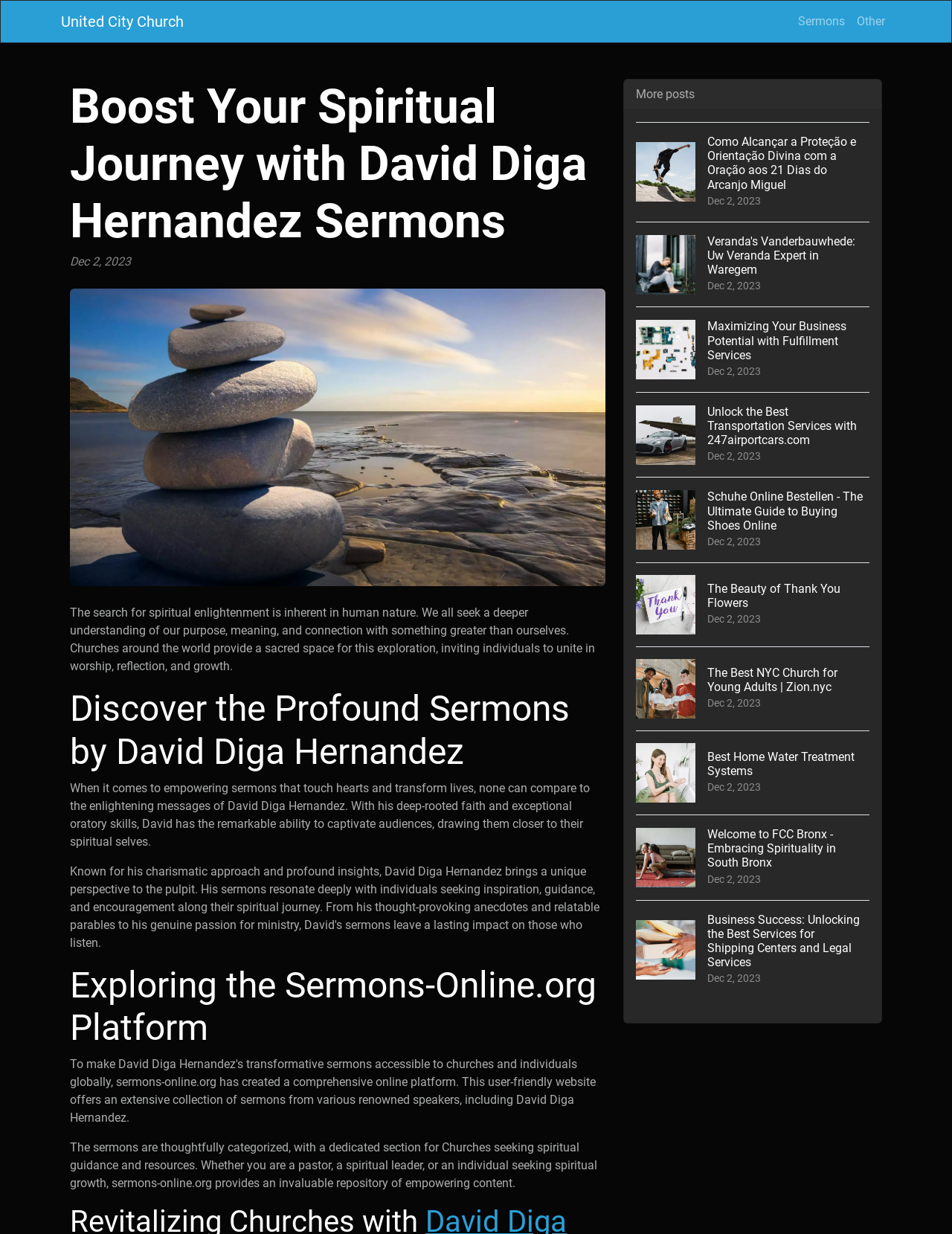Please analyze the image and give a detailed answer to the question:
What type of content is available on sermons-online.org?

According to the webpage, sermons-online.org provides a repository of empowering content, including sermons categorized for churches seeking spiritual guidance and resources.